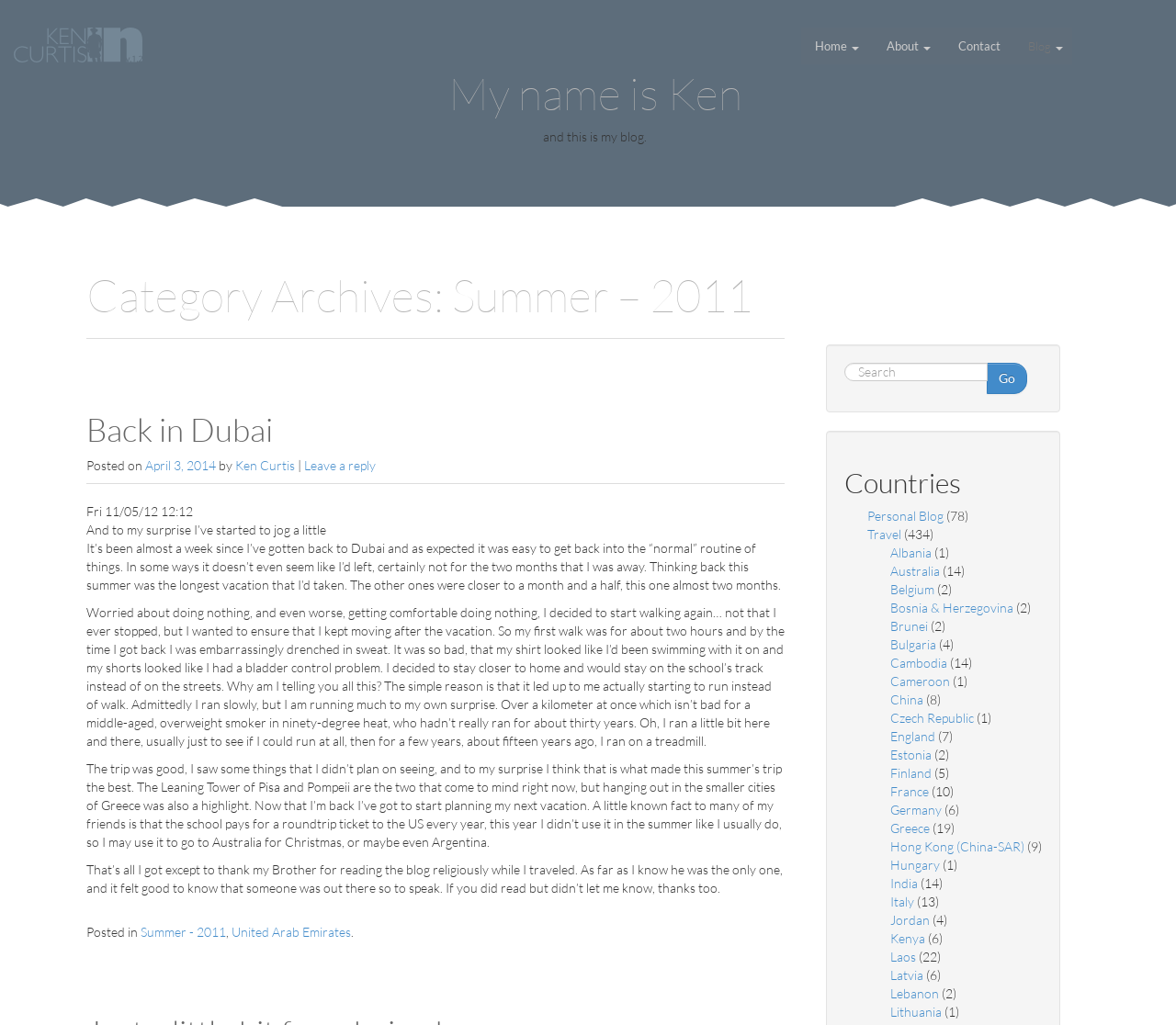Determine the main text heading of the webpage and provide its content.

My name is Ken